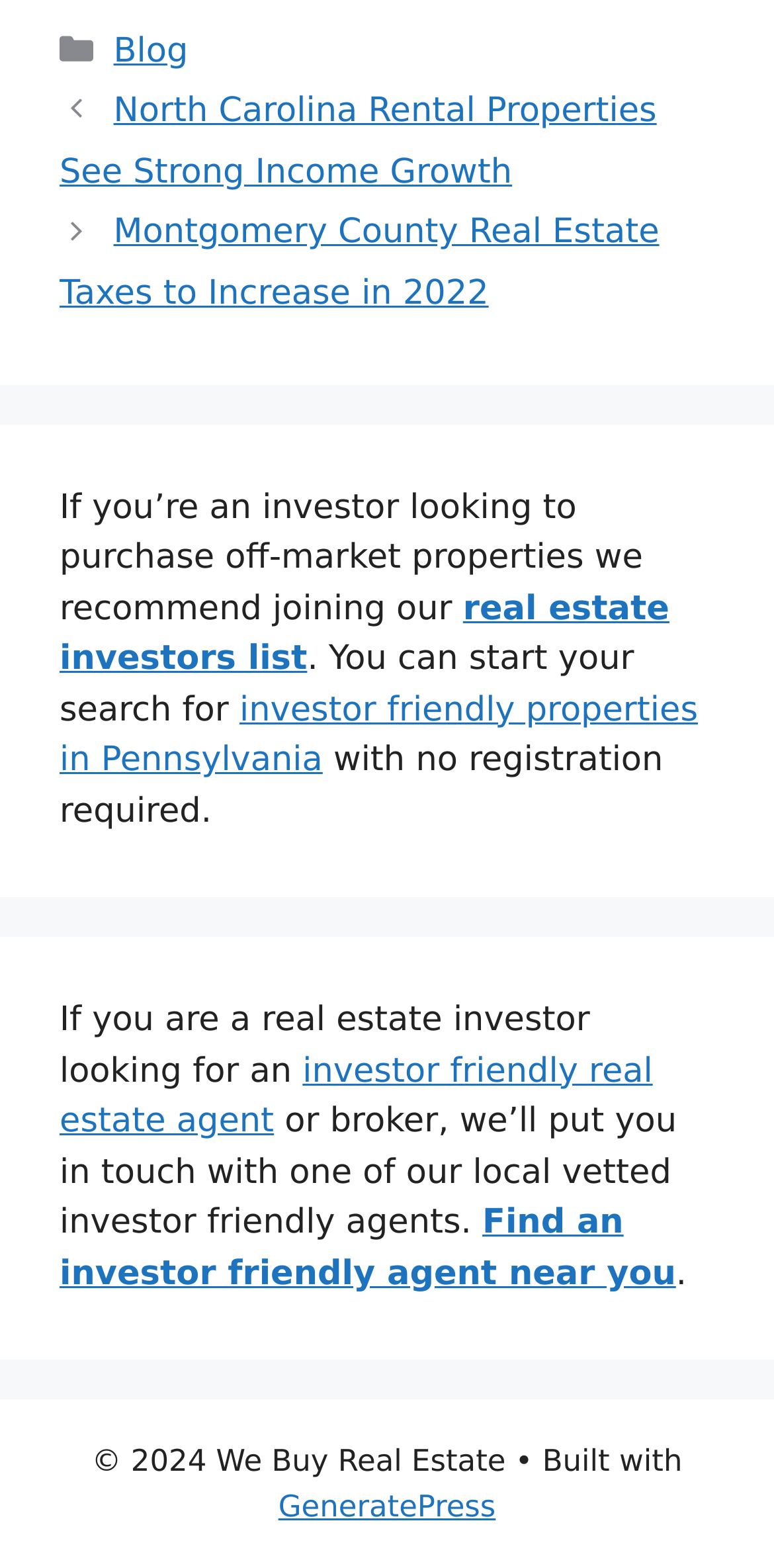How many links are there in the posts section?
Utilize the information in the image to give a detailed answer to the question.

I looked at the posts section, which is a navigation element, and found two links: 'North Carolina Rental Properties See Strong Income Growth' and 'Montgomery County Real Estate Taxes to Increase in 2022'.